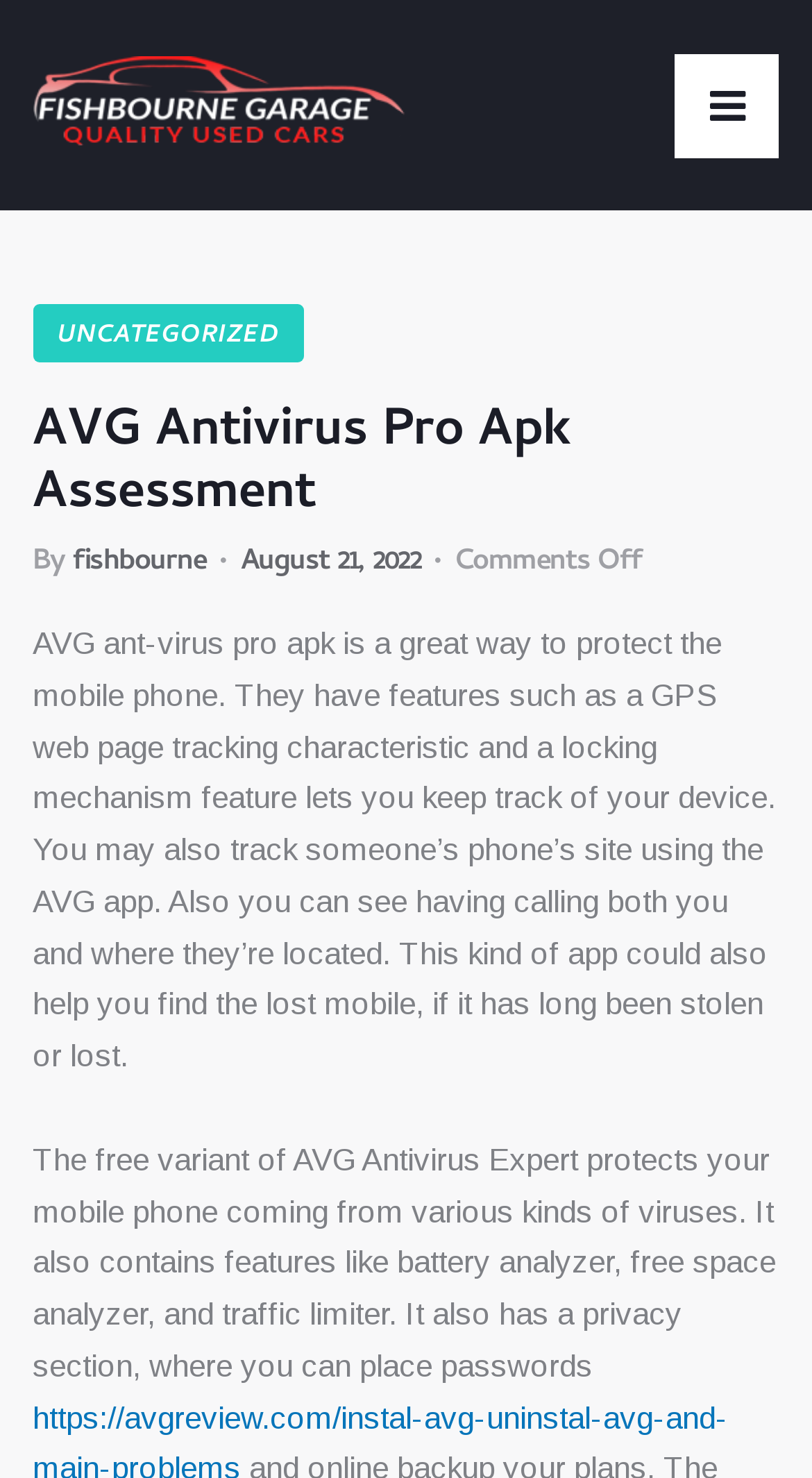Describe in detail what you see on the webpage.

The webpage is about an assessment of AVG Antivirus Pro Apk, with the title "AVG Antivirus Pro Apk Assessment" prominently displayed at the top. Below the title, there is a heading "Fishbourne Garage" with a link and an image associated with it, positioned at the top-left corner of the page. 

To the right of the "Fishbourne Garage" heading, there is another link labeled "UNCATEGORIZED". 

Below these elements, there is a section with the author's information, including a "By" label, a link to the author's name "fishbourne", and the date "August 21, 2022". 

Adjacent to the author's information, there is a "Comments Off" label. 

The main content of the webpage is divided into two paragraphs. The first paragraph describes the features of AVG Antivirus Pro Apk, including GPS web page tracking, locking mechanism, and phone tracking capabilities. 

The second paragraph discusses the free version of AVG Antivirus Pro, highlighting its protection against viruses, as well as additional features such as battery analyzer, free space analyzer, traffic limiter, and a privacy section for password management.